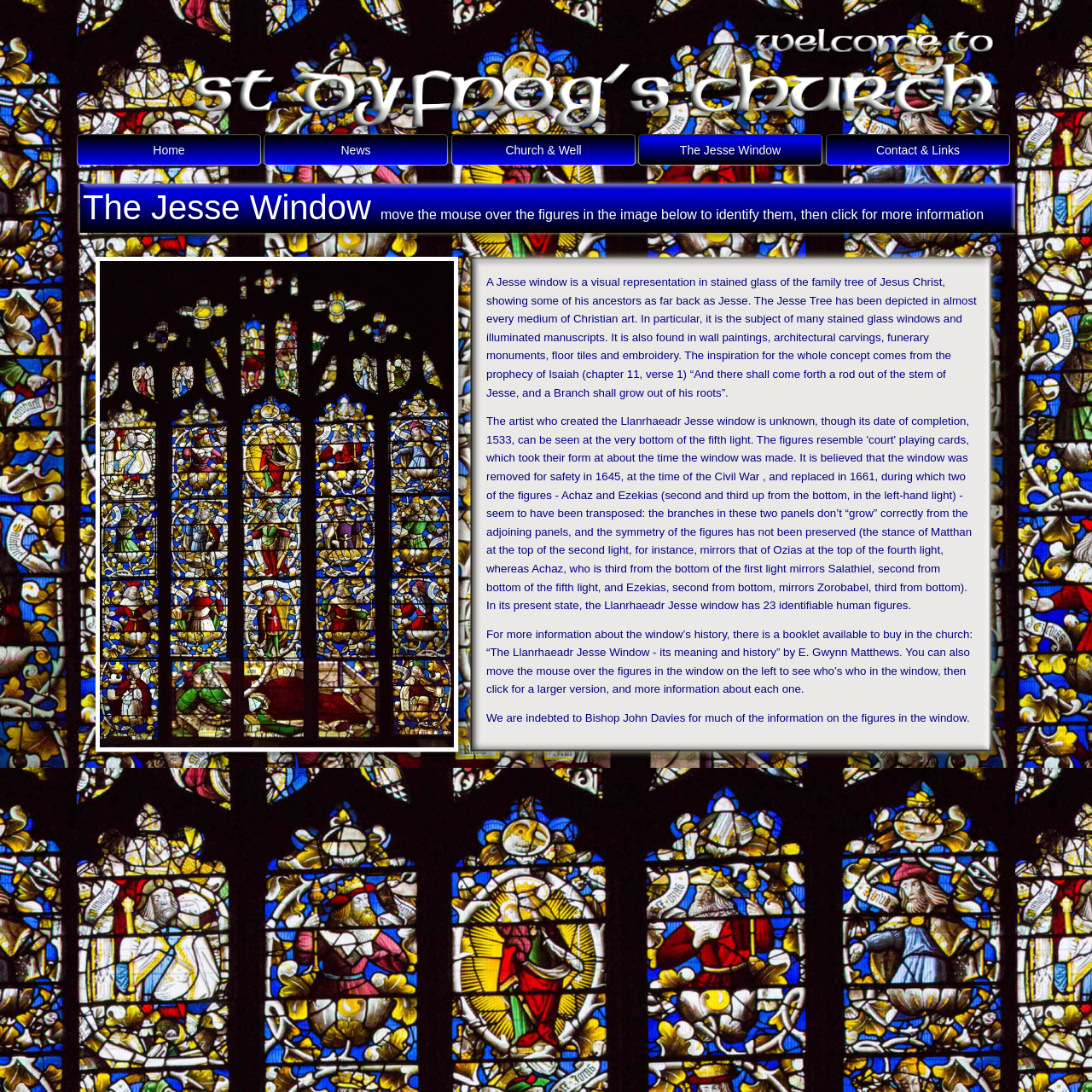Given the element description Home, predict the bounding box coordinates for the UI element in the webpage screenshot. The format should be (top-left x, top-left y, bottom-right x, bottom-right y), and the values should be between 0 and 1.

[0.07, 0.123, 0.24, 0.152]